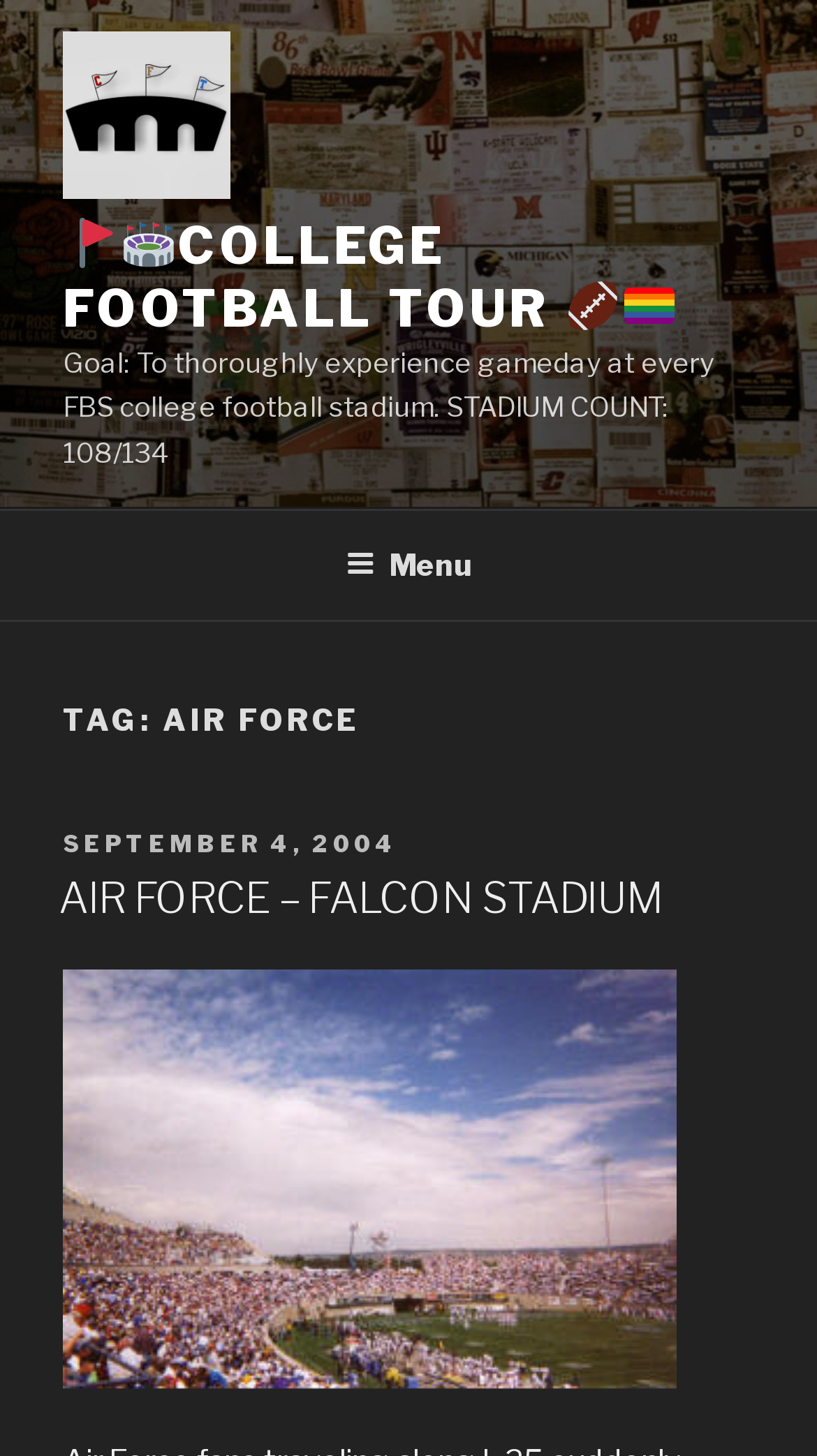What is the goal of the college football tour?
Refer to the image and give a detailed response to the question.

I found this answer by looking at the StaticText element with the text 'Goal: To thoroughly experience gameday at every FBS college football stadium. STADIUM COUNT: 108/134' which is located at [0.077, 0.237, 0.874, 0.322]. This text clearly states the goal of the college football tour.